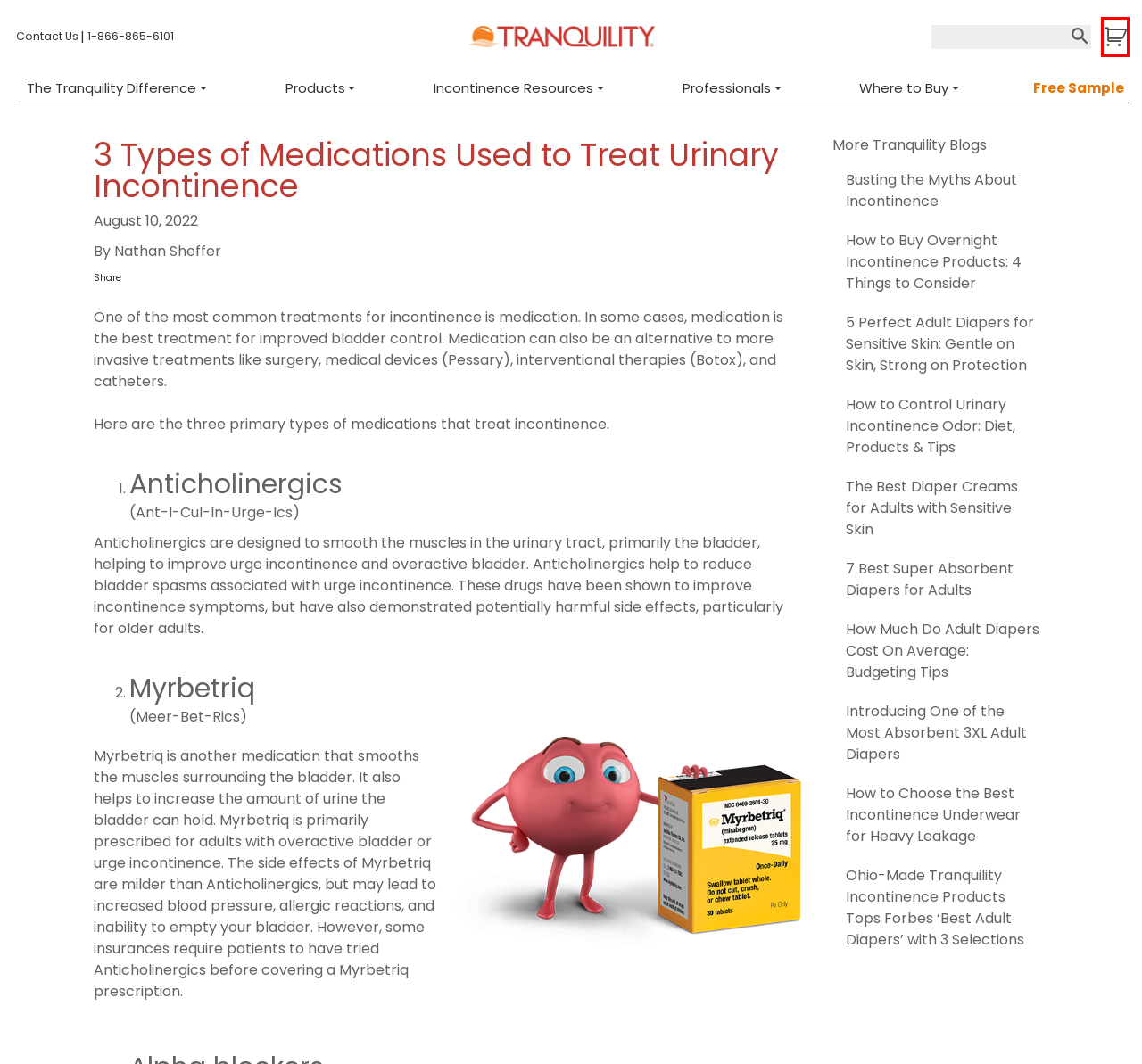Examine the screenshot of a webpage with a red rectangle bounding box. Select the most accurate webpage description that matches the new webpage after clicking the element within the bounding box. Here are the candidates:
A. How to Buy Overnight Incontinence Products: 4 Things to Consider - Tranquility Products
B. How to Control Urinary Incontinence Odor: Diet, Products & Tips - Tranquility Products
C. Cart - Tranquility Products
D. How To Buy Incontinence Underwear & Adult Diapers
E. The Best Diaper Creams for Adults with Sensitive Skin - Tranquility Products
F. Contact - Tranquility Products
G. Busting the Myths About Incontinence - Tranquility Products
H. Anticholinergics and Older Adults - Tranquility Products

C